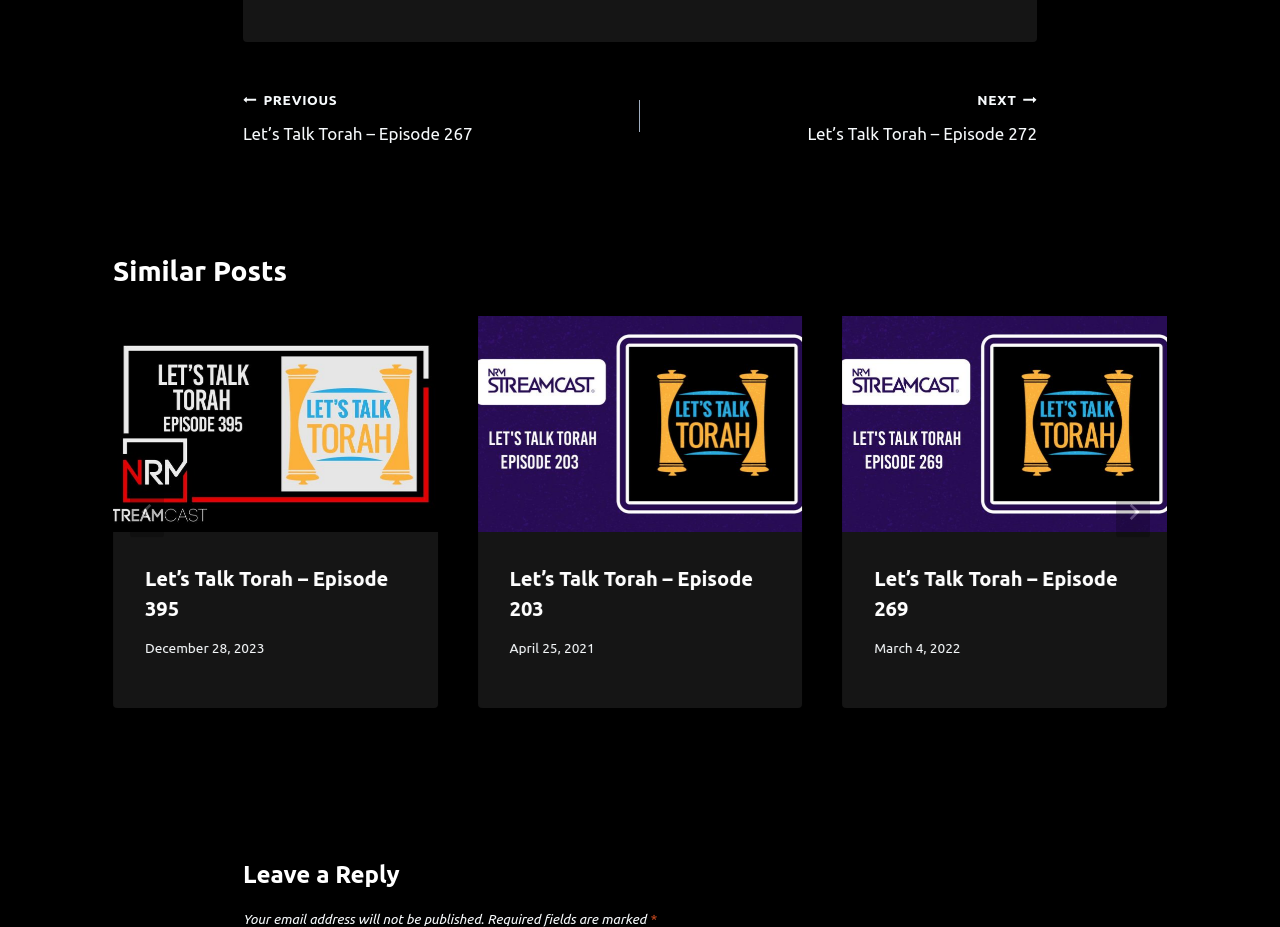Please provide a comprehensive answer to the question based on the screenshot: What is the date of the second similar post?

The date of the second similar post is 'April 25, 2021', which can be inferred from the text content of the second tab panel.